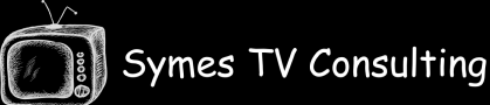What type of clients is the consulting firm likely to serve?
Please use the image to provide a one-word or short phrase answer.

Broadcasting and production clients